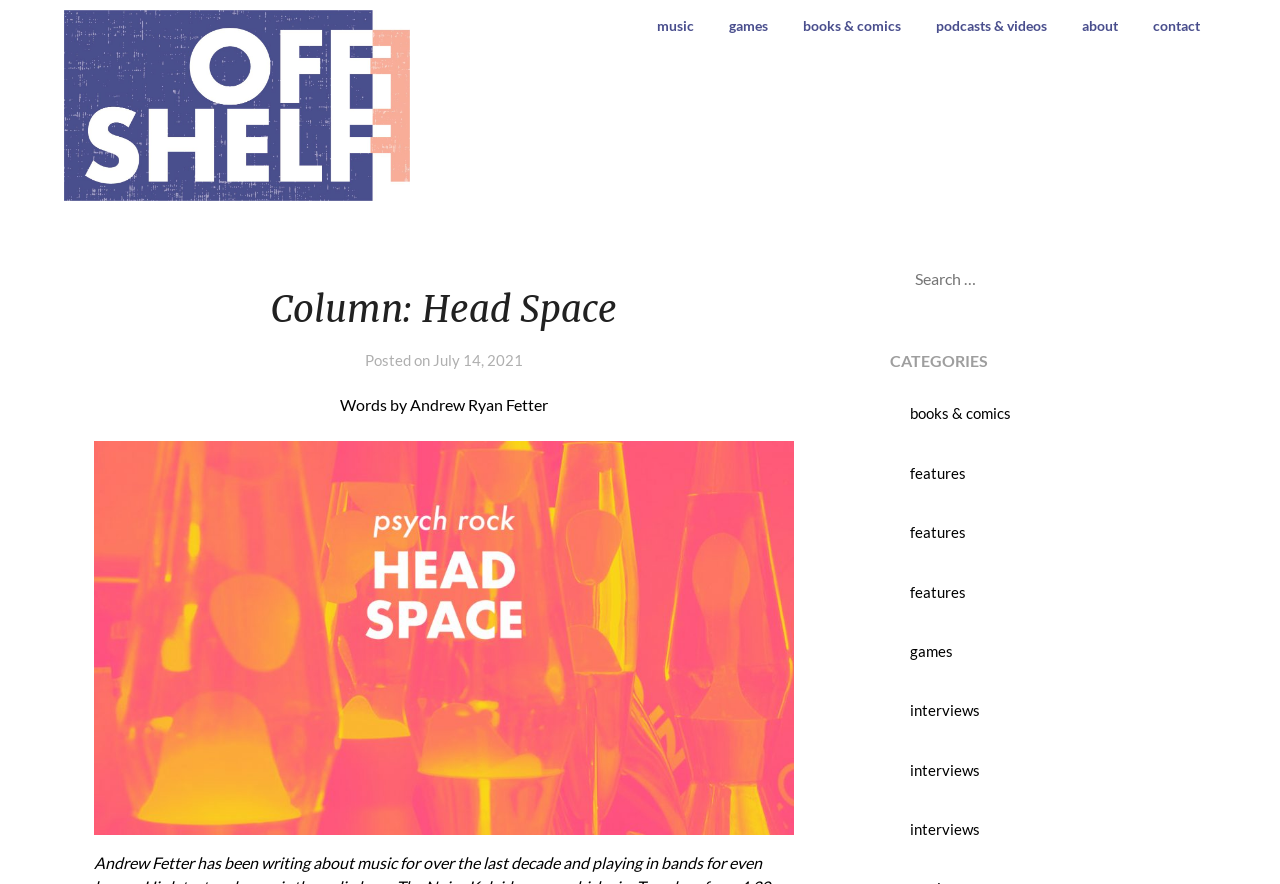What categories are available on the webpage?
Using the visual information, respond with a single word or phrase.

books & comics, features, games, interviews